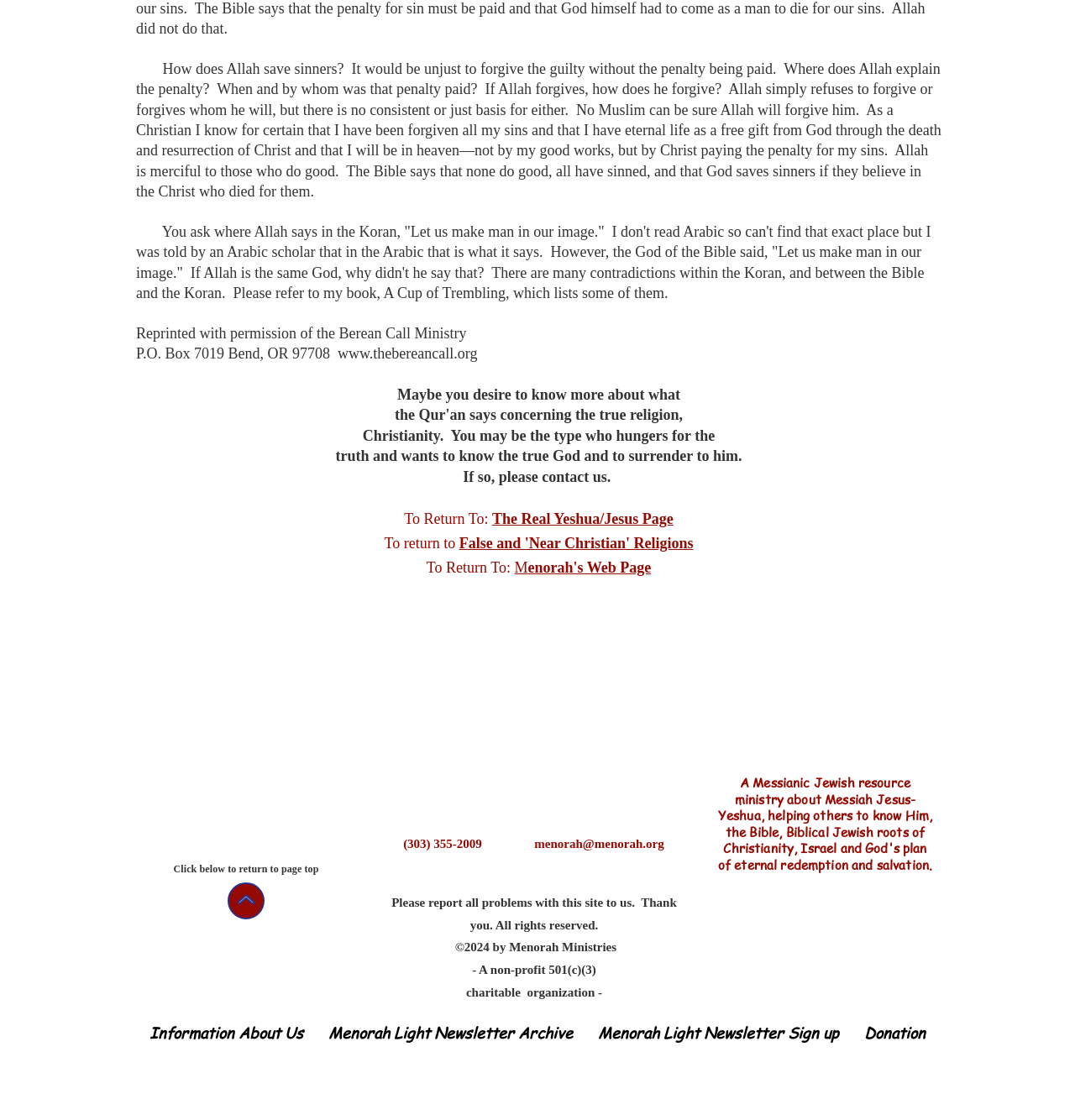Identify the bounding box coordinates necessary to click and complete the given instruction: "Donate to Menorah Ministries".

[0.749, 0.842, 0.808, 0.882]